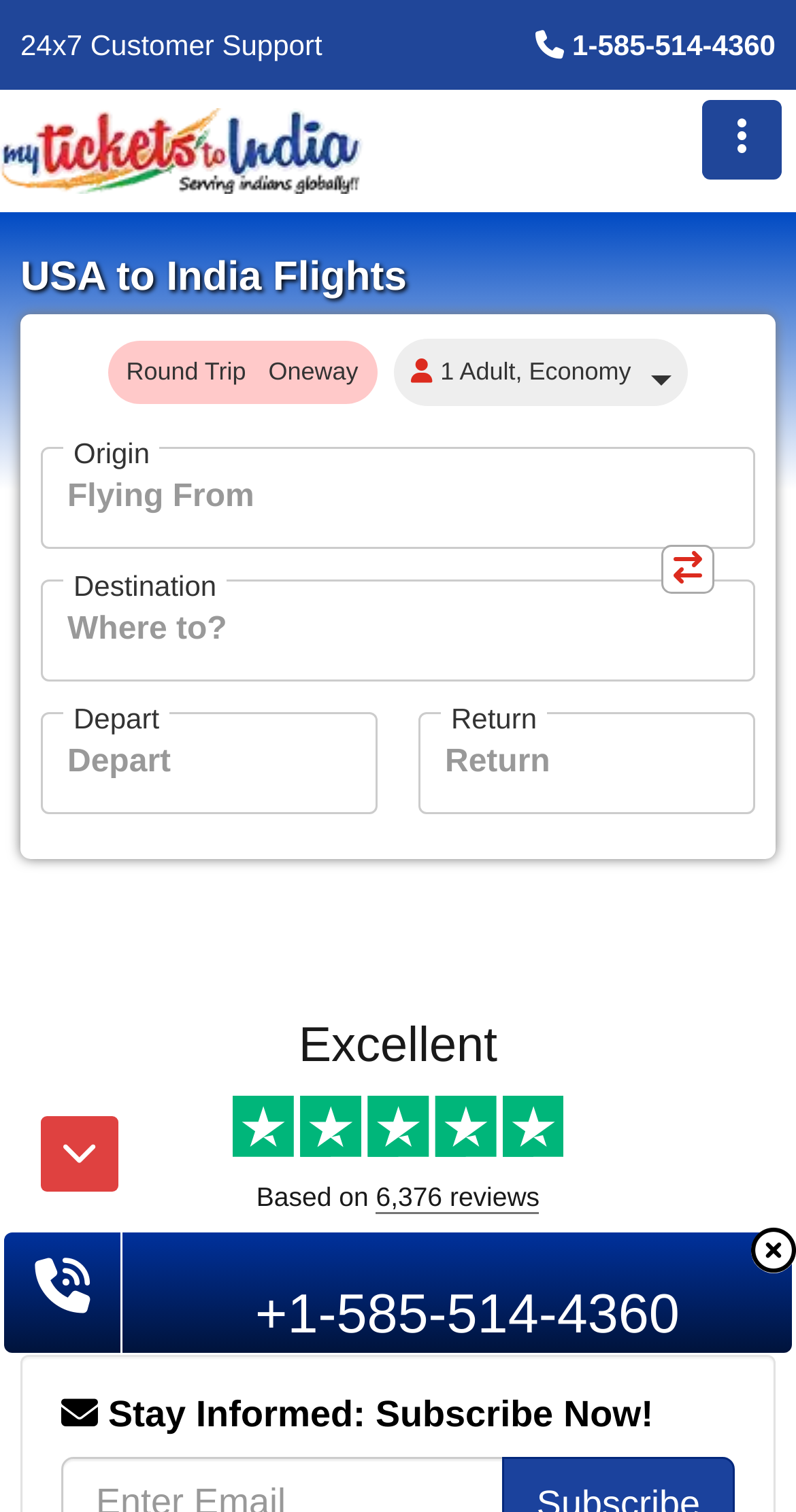Pinpoint the bounding box coordinates of the clickable element to carry out the following instruction: "Select one way trip."

[0.337, 0.24, 0.371, 0.257]